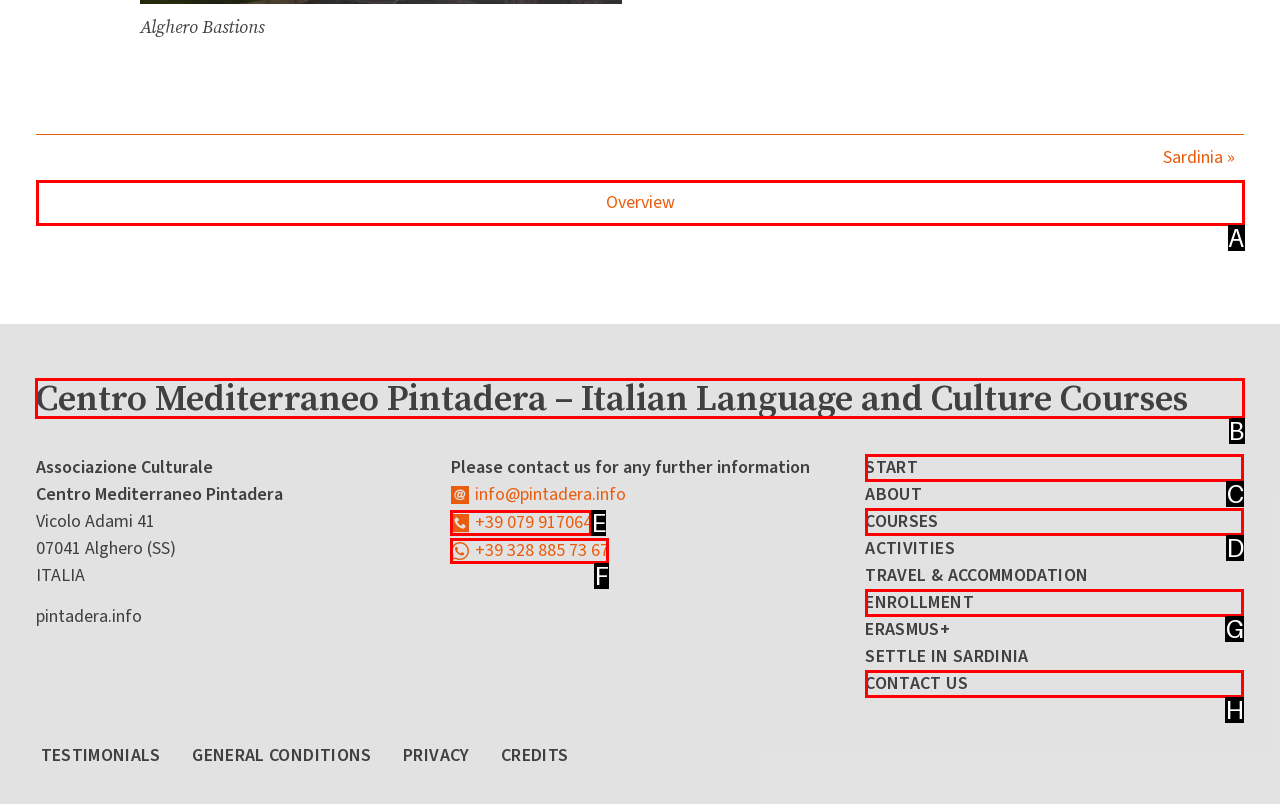Determine the letter of the element you should click to carry out the task: Learn more about the 'Centro Mediterraneo Pintadera' courses
Answer with the letter from the given choices.

B